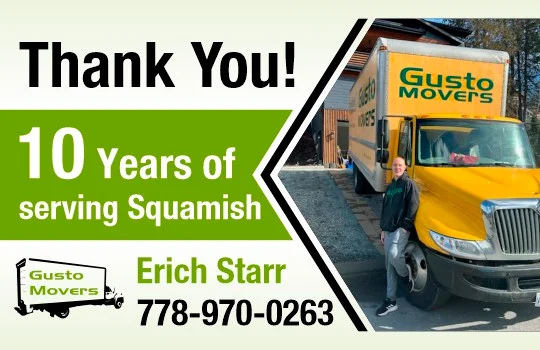Can you look at the image and give a comprehensive answer to the question:
What is the contact number provided?

The contact number '778-970-0263' is provided below Erich's name, inviting further connections, as stated in the caption.